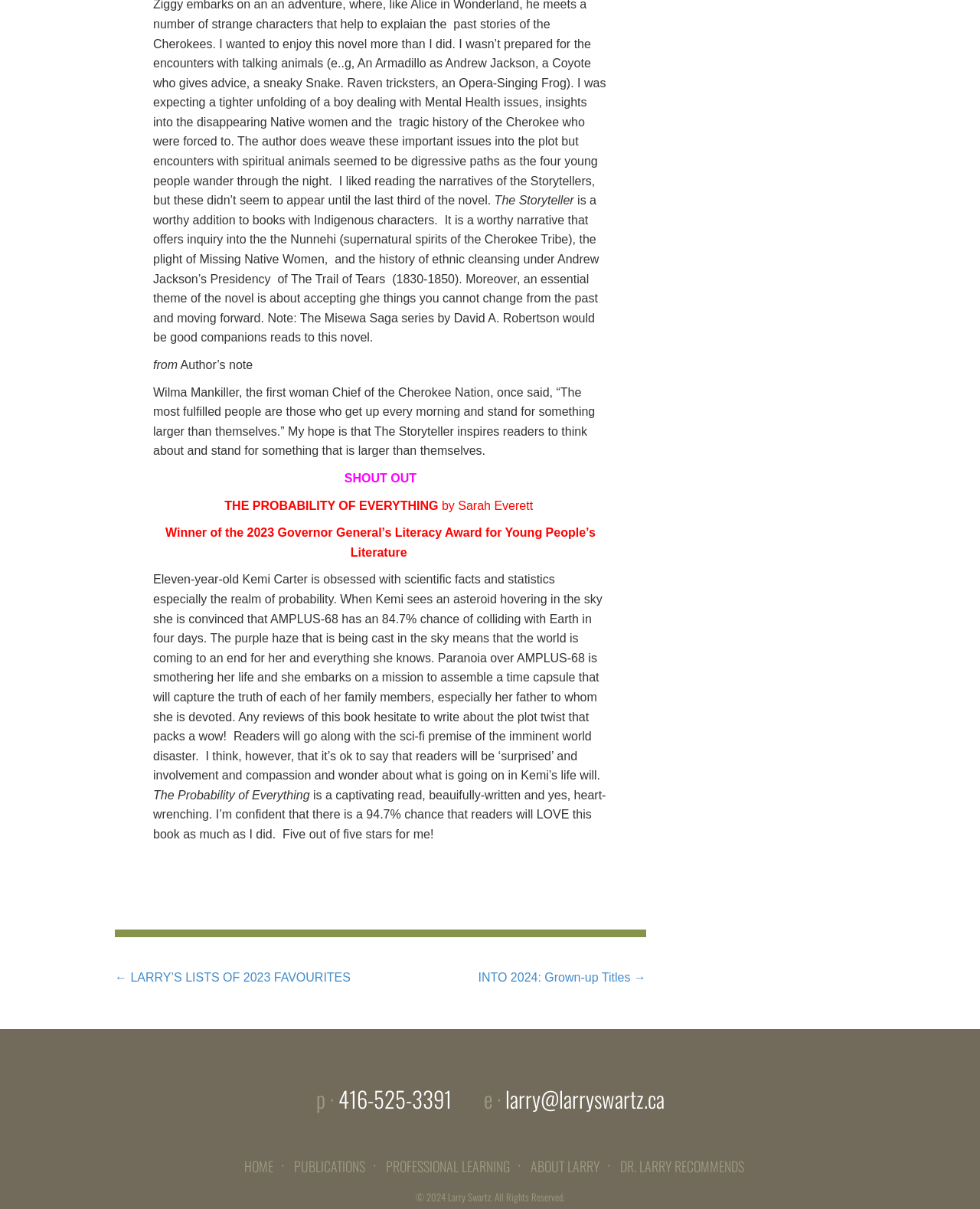What is the title of the book being reviewed?
Refer to the image and provide a one-word or short phrase answer.

The Storyteller